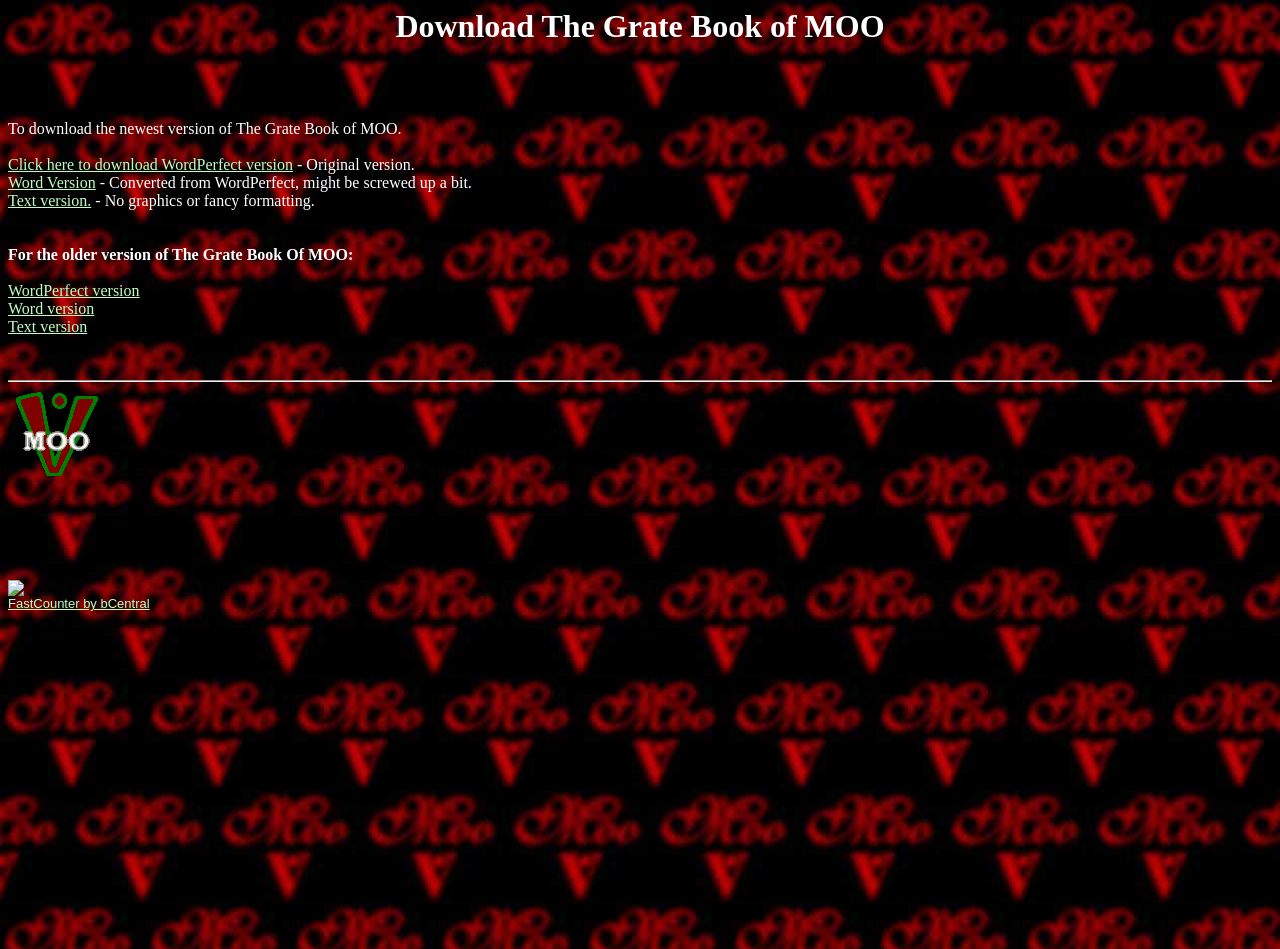Using the provided description FastCounter by bCentral, find the bounding box coordinates for the UI element. Provide the coordinates in (top-left x, top-left y, bottom-right x, bottom-right y) format, ensuring all values are between 0 and 1.

[0.006, 0.628, 0.117, 0.644]